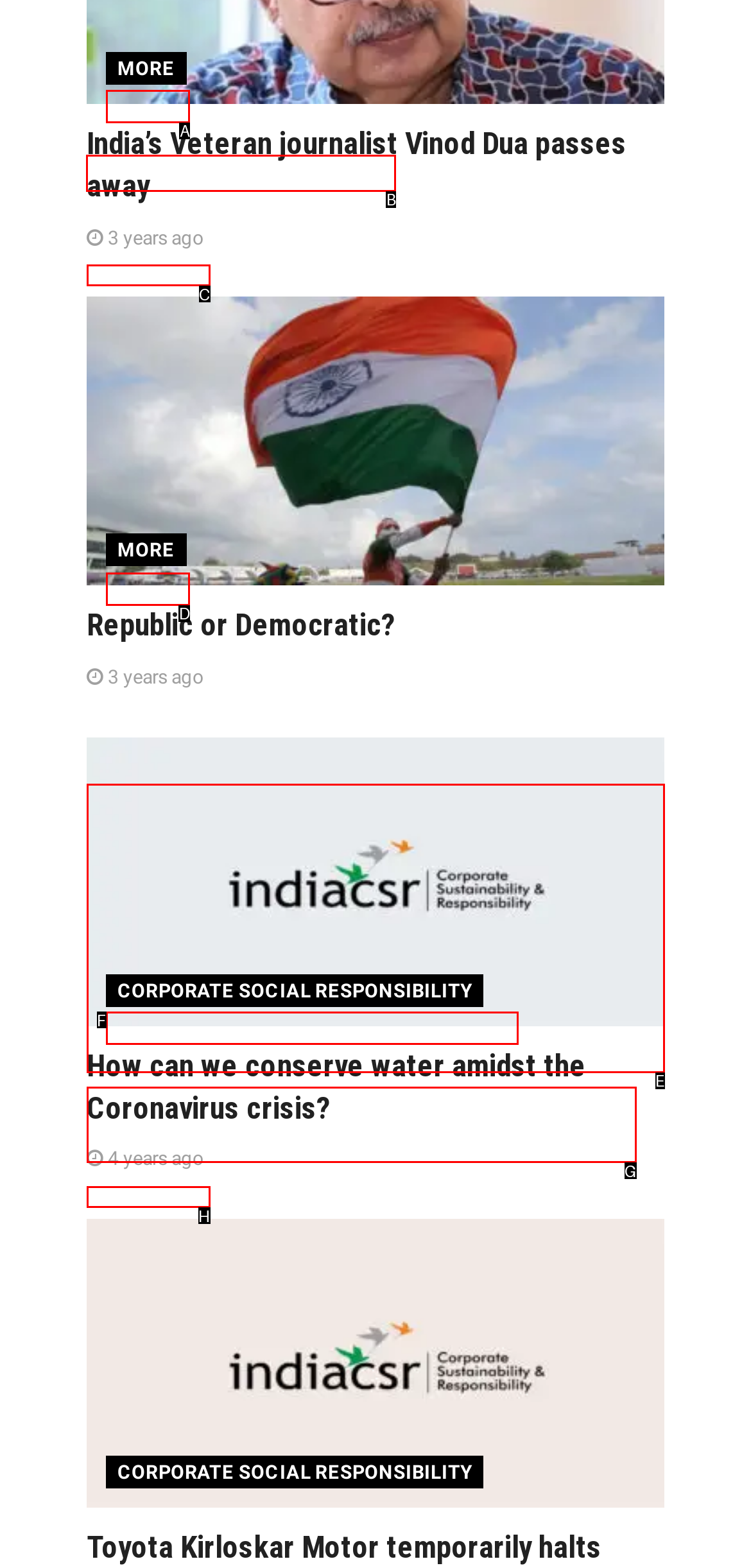Identify the HTML element that should be clicked to accomplish the task: Click on 'Republic or Democratic?'
Provide the option's letter from the given choices.

B